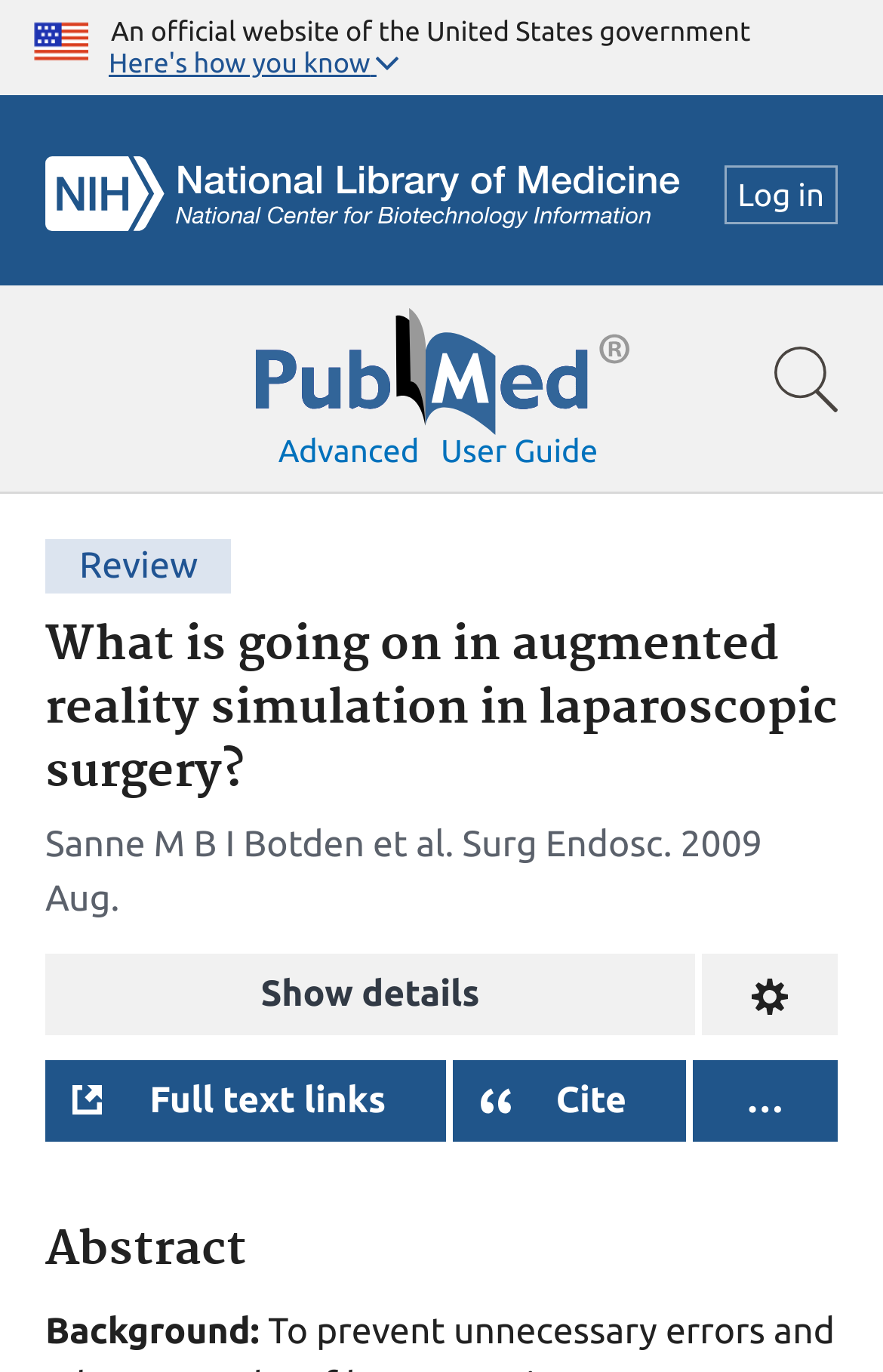What is the name of the author of the article?
Provide a detailed answer to the question using information from the image.

I found this by looking at the article details section, where I saw a static text element with the author's name, 'Sanne M B I Botden', followed by 'et al.'.